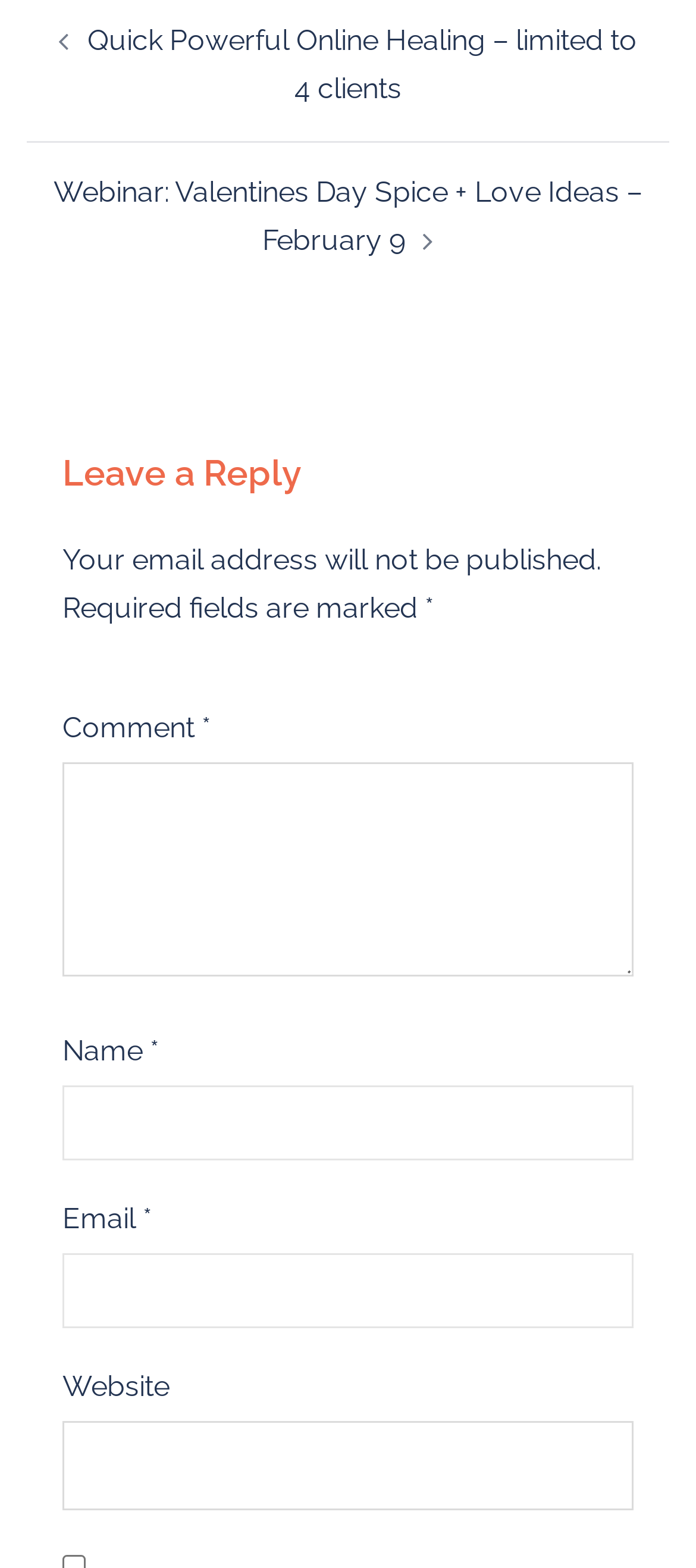Find and provide the bounding box coordinates for the UI element described with: "parent_node: Website name="url"".

[0.09, 0.906, 0.91, 0.963]